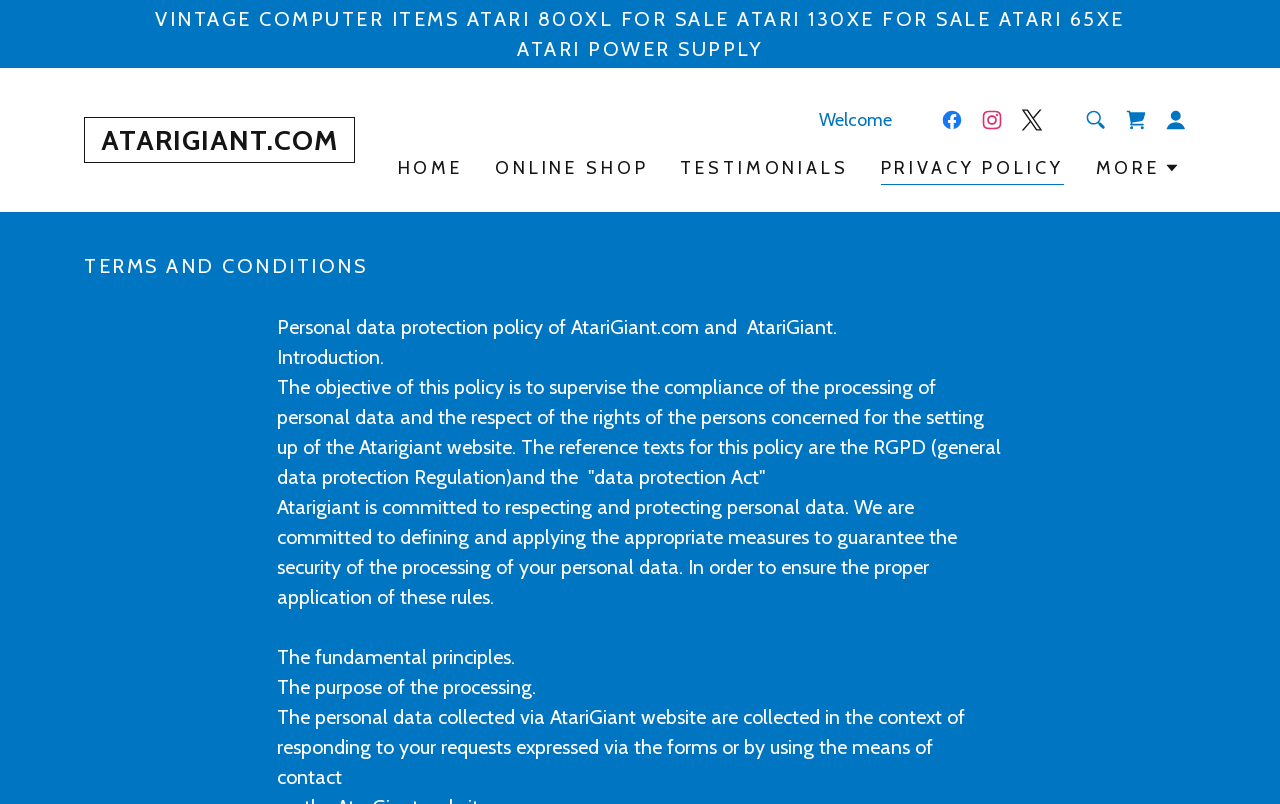Pinpoint the bounding box coordinates for the area that should be clicked to perform the following instruction: "Check 'TESTIMONIALS'".

[0.527, 0.187, 0.668, 0.231]